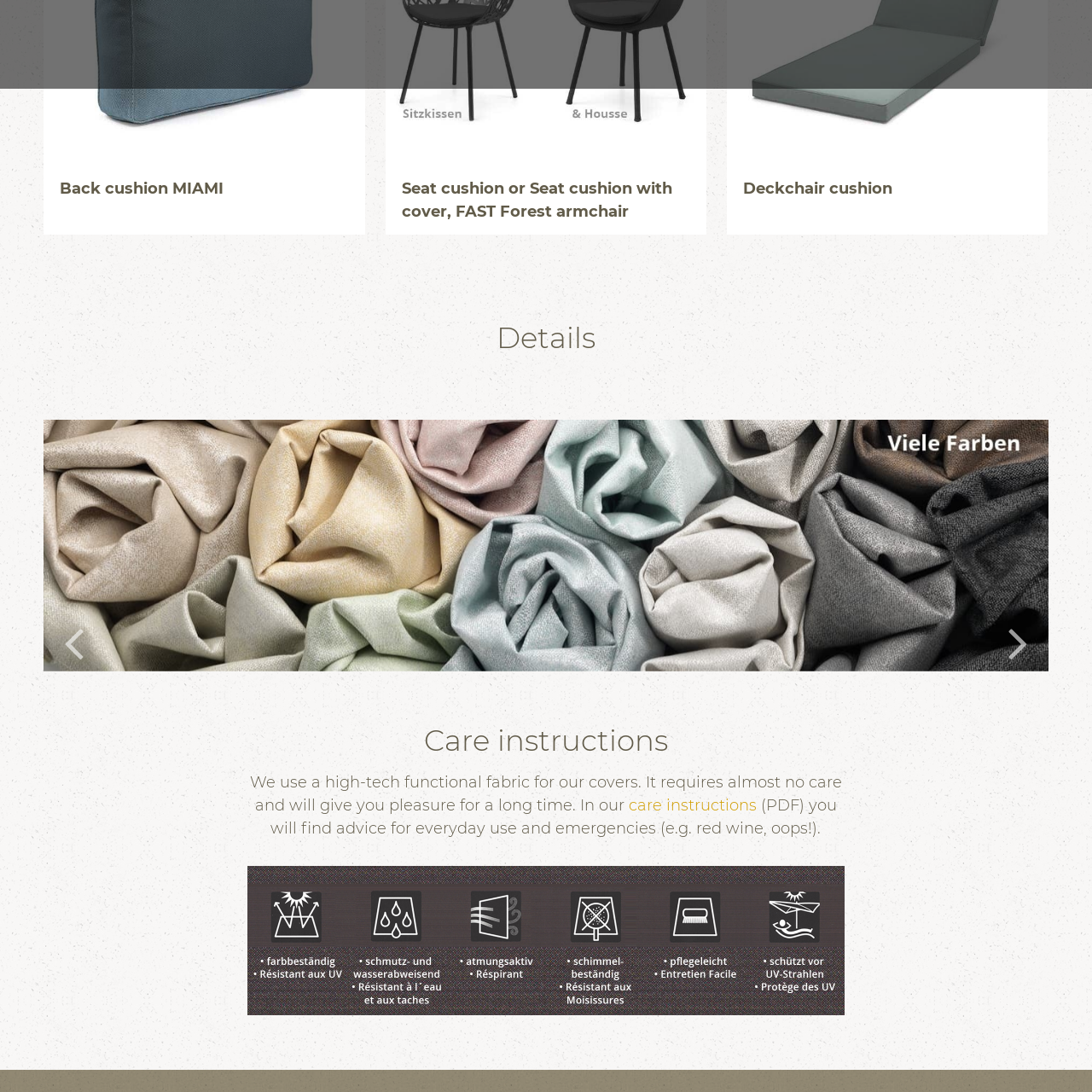Does the fabric require extensive cleaning?
Look at the image inside the red bounding box and craft a detailed answer using the visual details you can see.

According to the caption, the fabric requires minimal upkeep, implying that it does not need extensive cleaning. This is one of the benefits of using this high-tech fabric in the cushions.